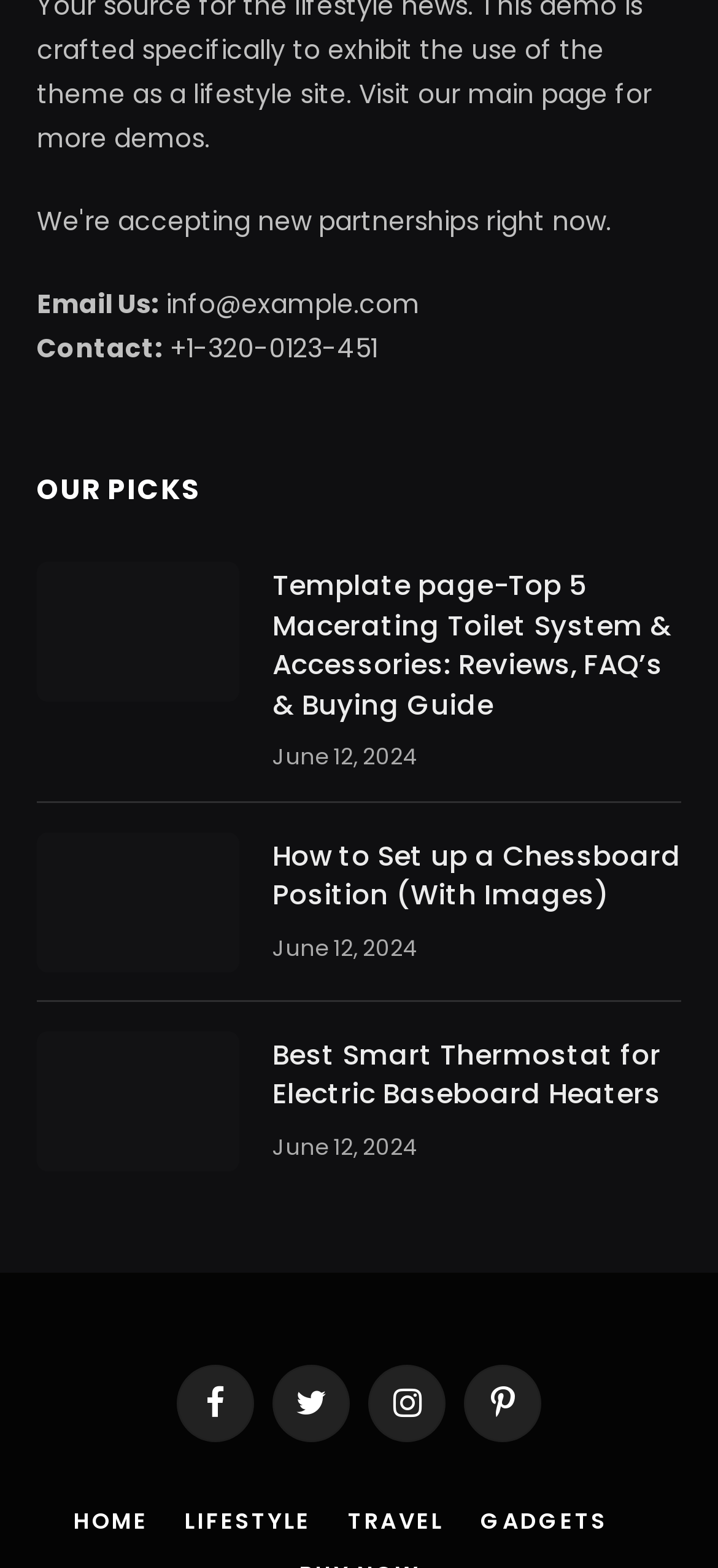Provide the bounding box coordinates for the UI element that is described by this text: "Facebook". The coordinates should be in the form of four float numbers between 0 and 1: [left, top, right, bottom].

[0.246, 0.87, 0.354, 0.92]